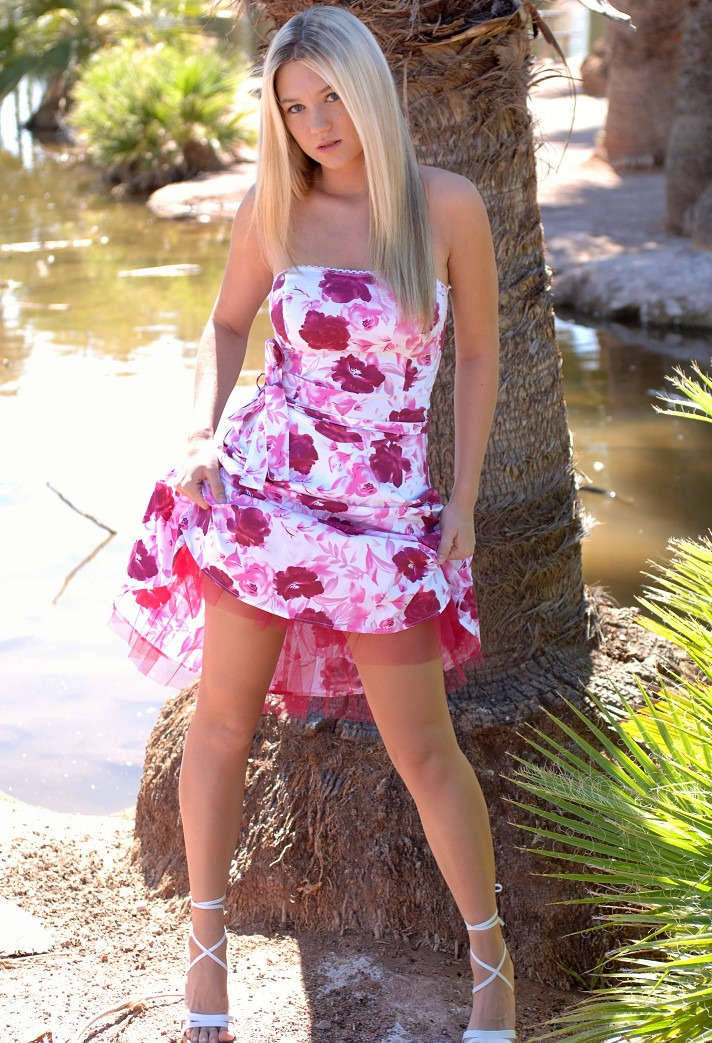Break down the image and describe every detail you can observe.

A captivating image depicting a young woman standing gracefully near a serene water feature, surrounded by lush greenery. She is dressed in a strapless floral dress adorned with vibrant pink and red blooms, complemented by a layered skirt that adds a playful touch to her outfit. Her long, straight blonde hair cascades down her shoulders, framing her subtle yet confident expression. The sunlight casts a warm glow, enhancing the colors of her dress and the natural setting, while the palm tree behind her adds to the tropical ambiance. This scene captures a moment of relaxed beauty, perfect for a leisurely day outdoors, inviting thoughts of summer romance and spontaneous encounters.